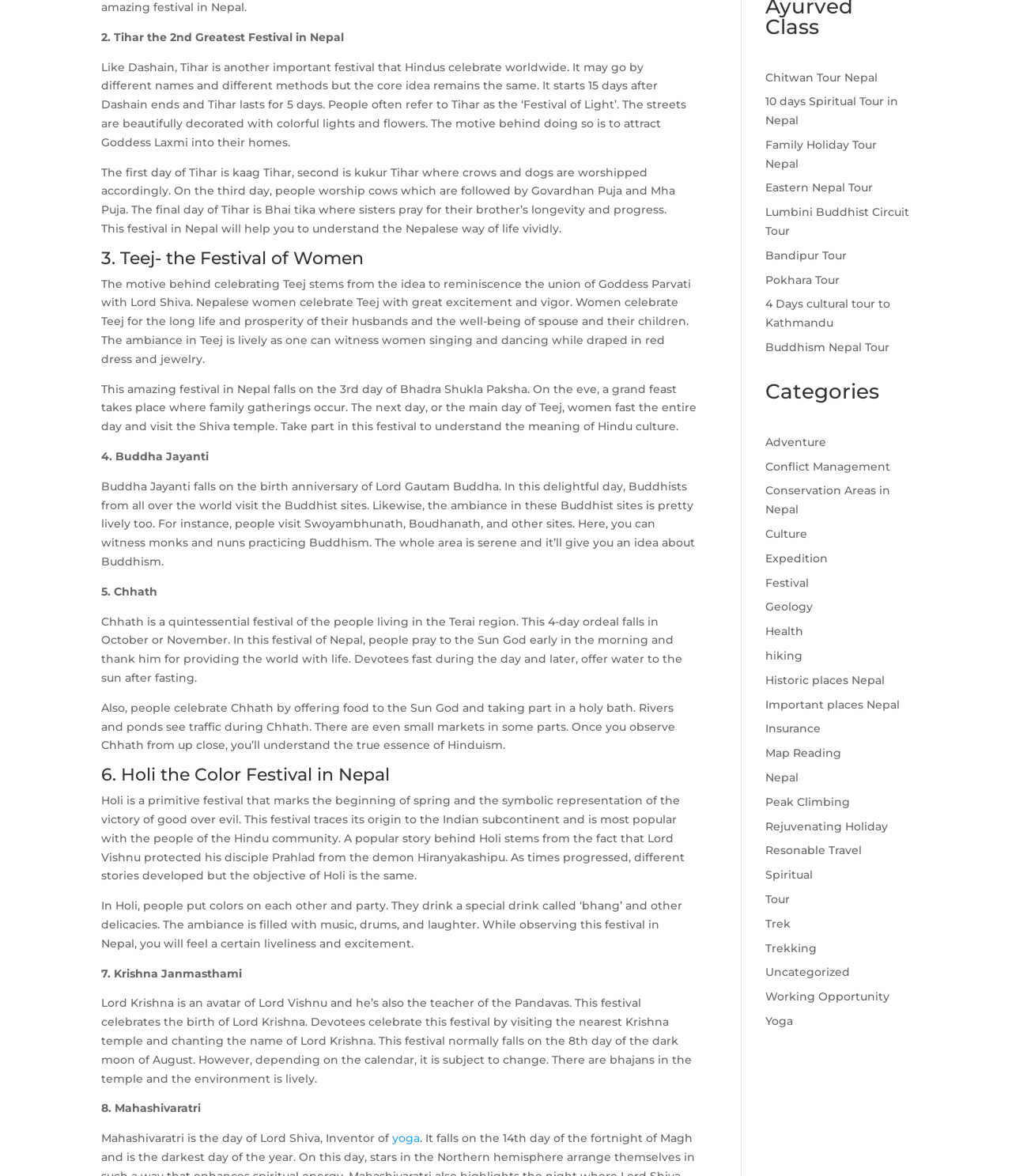How many days does the Chhath festival last?
Could you answer the question in a detailed manner, providing as much information as possible?

According to the webpage, Chhath is a 4-day festival that falls in October or November, where people pray to the Sun God and thank him for providing life to the world.